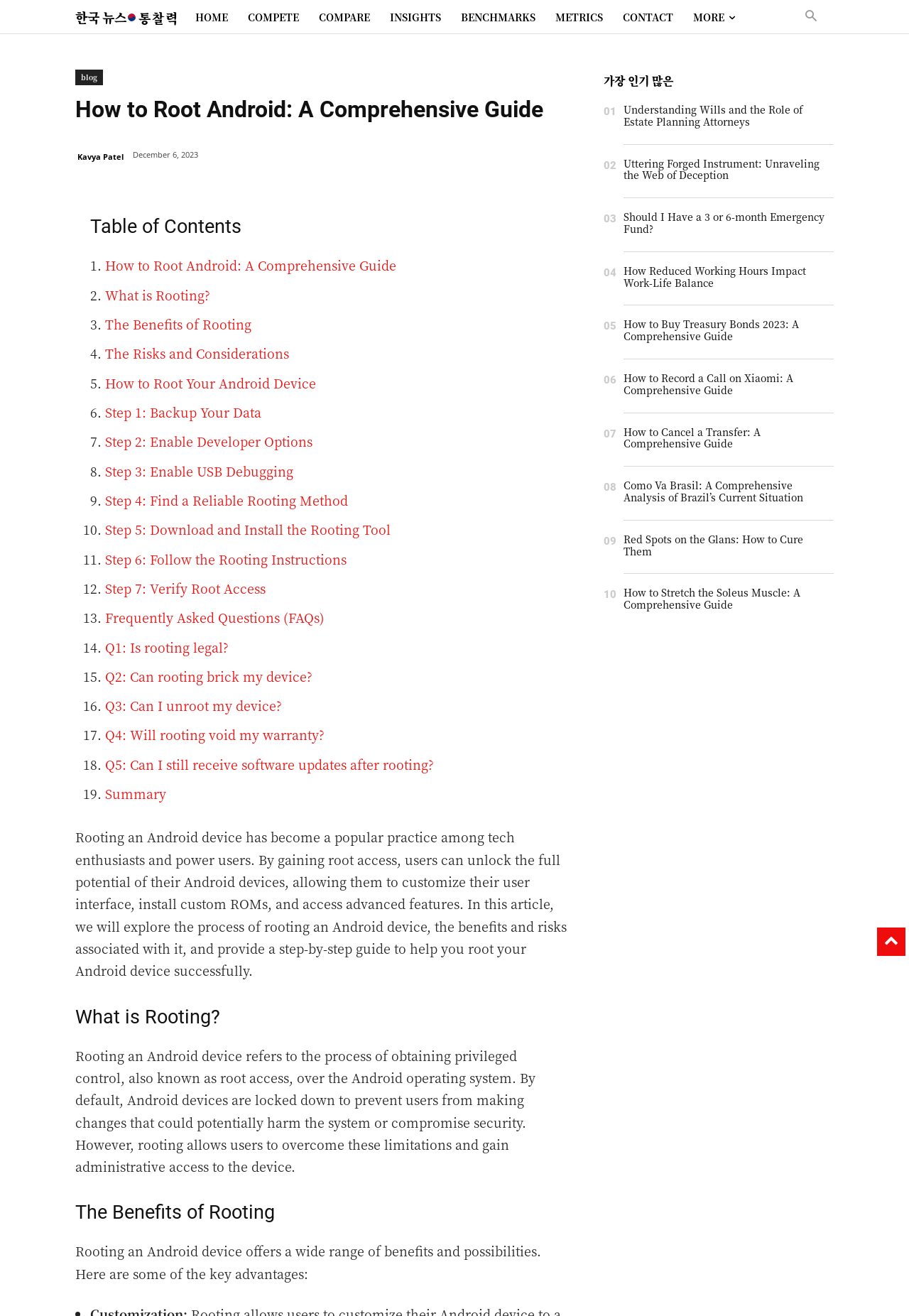Give a one-word or one-phrase response to the question:
What is the title of the first related article?

Understanding Wills and the Role of Estate Planning Attorneys